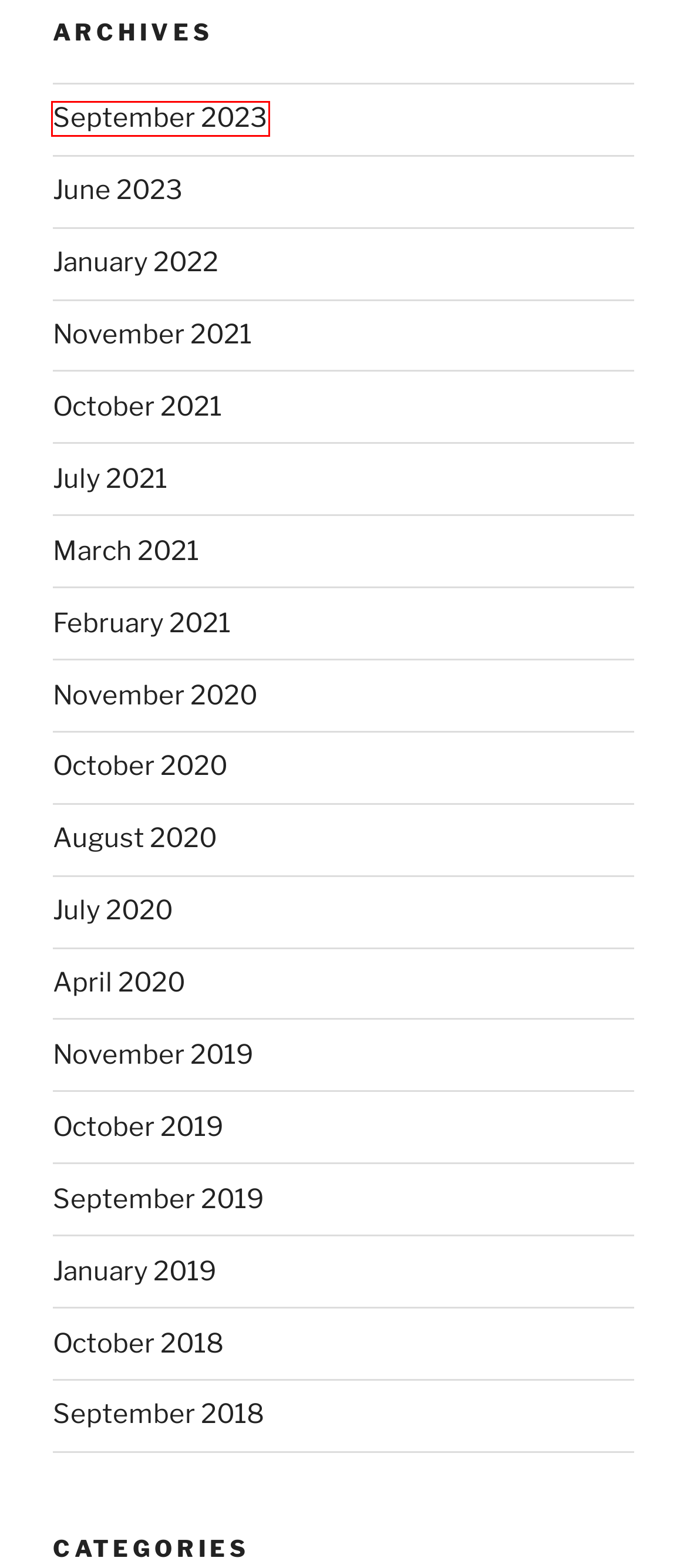You have a screenshot of a webpage, and a red bounding box highlights an element. Select the webpage description that best fits the new page after clicking the element within the bounding box. Options are:
A. October 2019 – Cybersecurity Education, Research and Outreach Center @ TnTech
B. January 2022 – Cybersecurity Education, Research and Outreach Center @ TnTech
C. August 2020 – Cybersecurity Education, Research and Outreach Center @ TnTech
D. March 2021 – Cybersecurity Education, Research and Outreach Center @ TnTech
E. September 2023 – Cybersecurity Education, Research and Outreach Center @ TnTech
F. June 2023 – Cybersecurity Education, Research and Outreach Center @ TnTech
G. July 2021 – Cybersecurity Education, Research and Outreach Center @ TnTech
H. November 2021 – Cybersecurity Education, Research and Outreach Center @ TnTech

E